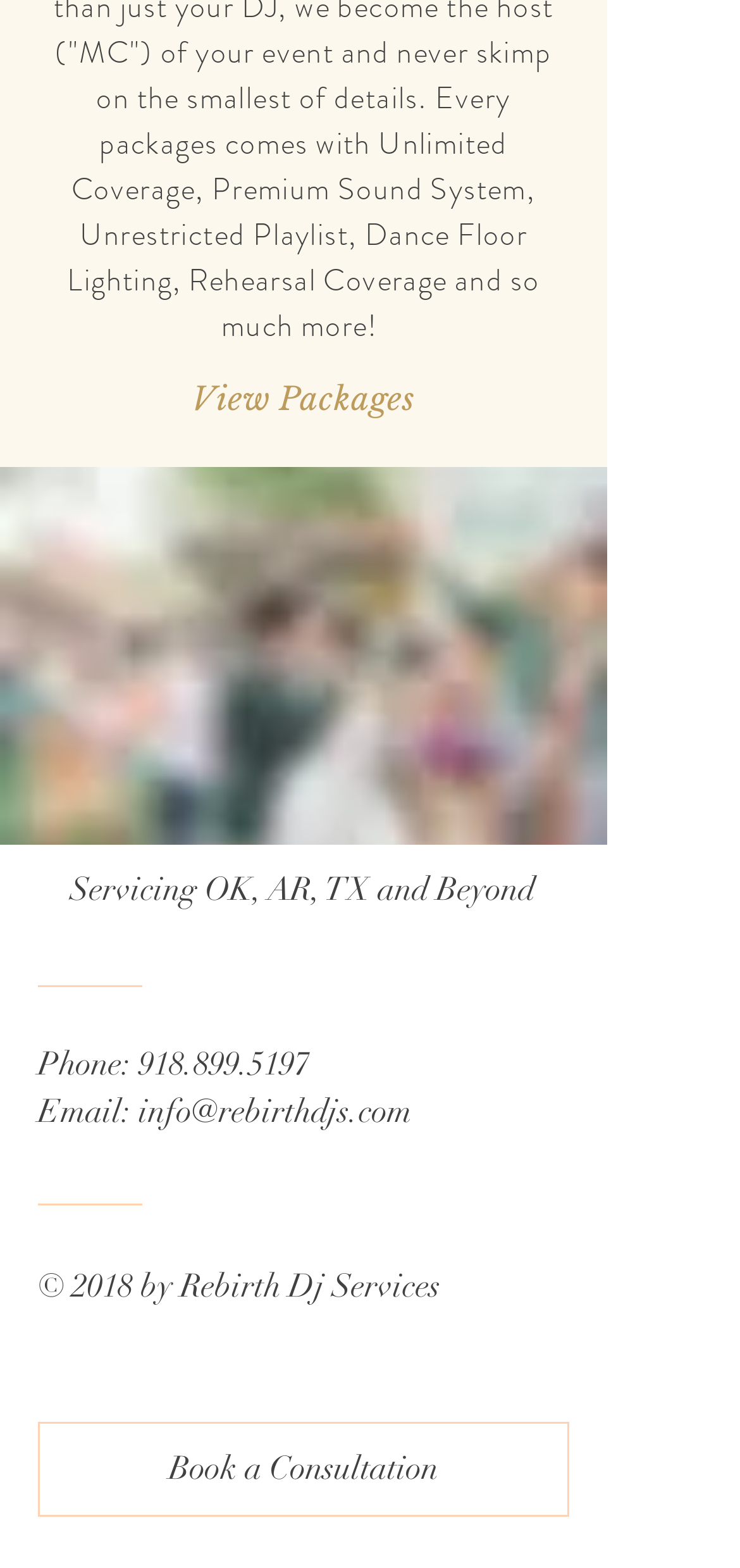Give a concise answer using only one word or phrase for this question:
What is the purpose of the 'Book a Consultation' link?

To book a consultation